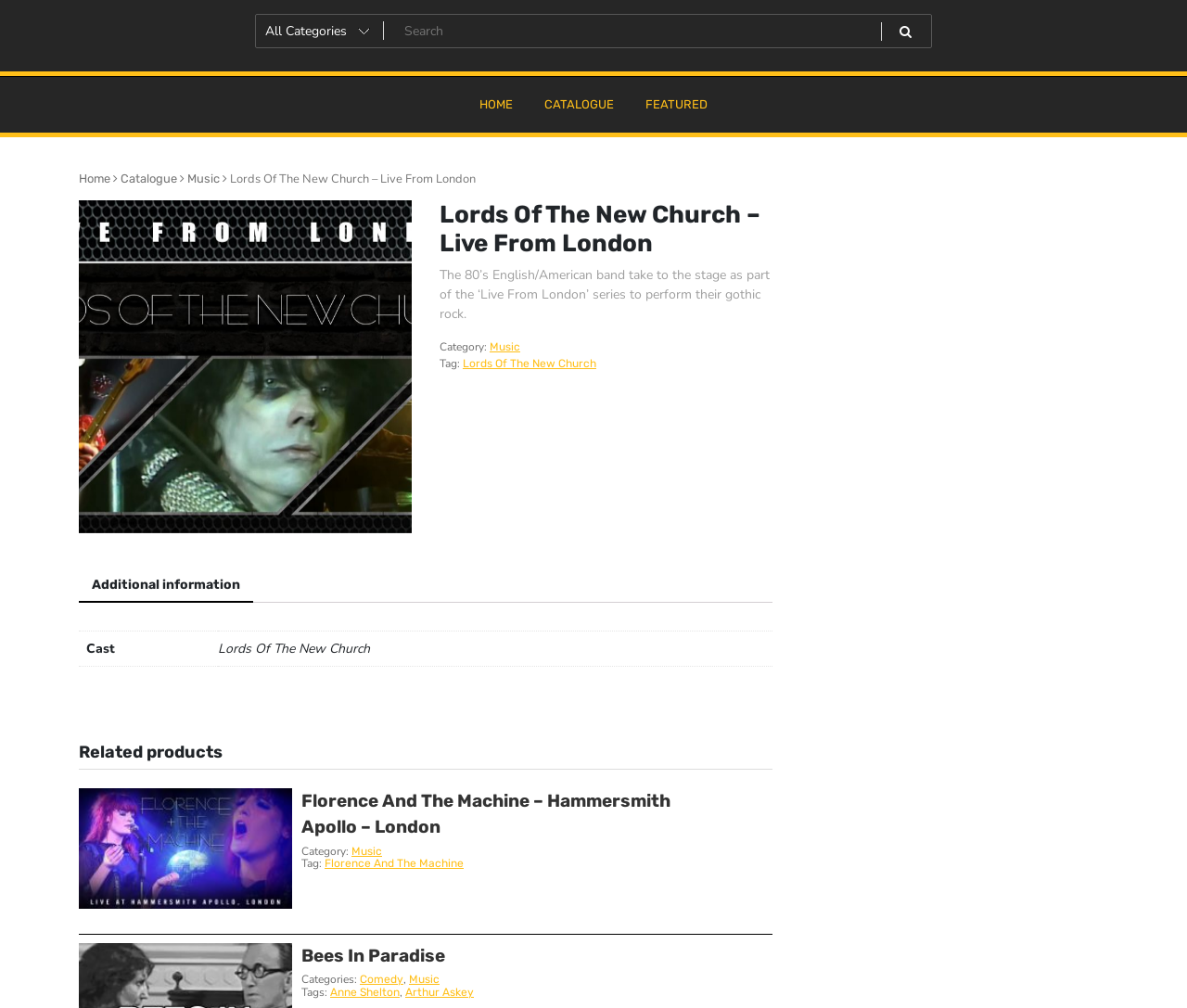How many related products are shown?
Make sure to answer the question with a detailed and comprehensive explanation.

The related products section contains three links: 'Florence And The Machine – Hammersmith Apollo – London', 'Bees In Paradise', and other links. By counting these links, we can determine that there are three related products shown.